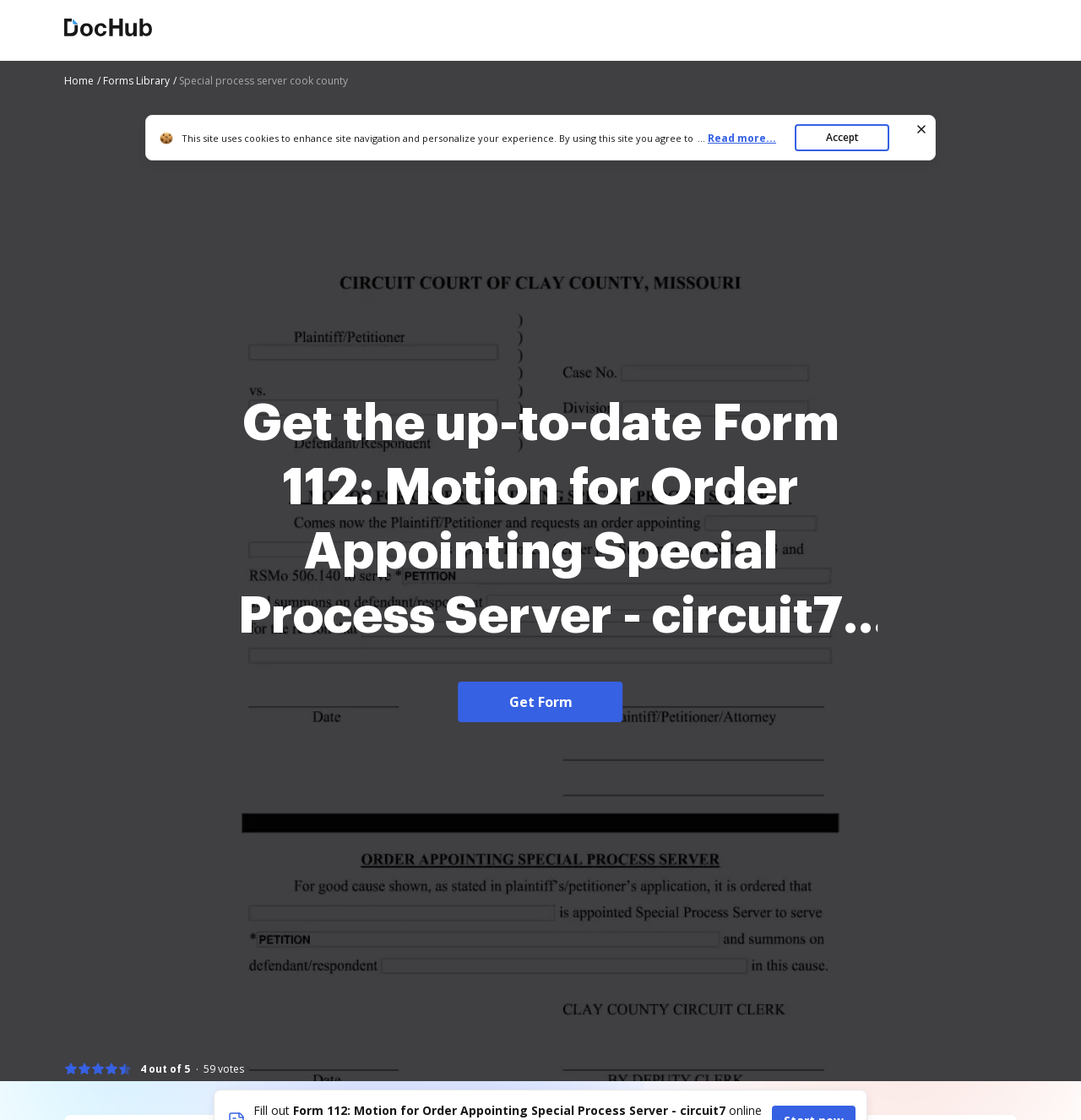Find the bounding box of the web element that fits this description: "Accept".

[0.735, 0.111, 0.823, 0.135]